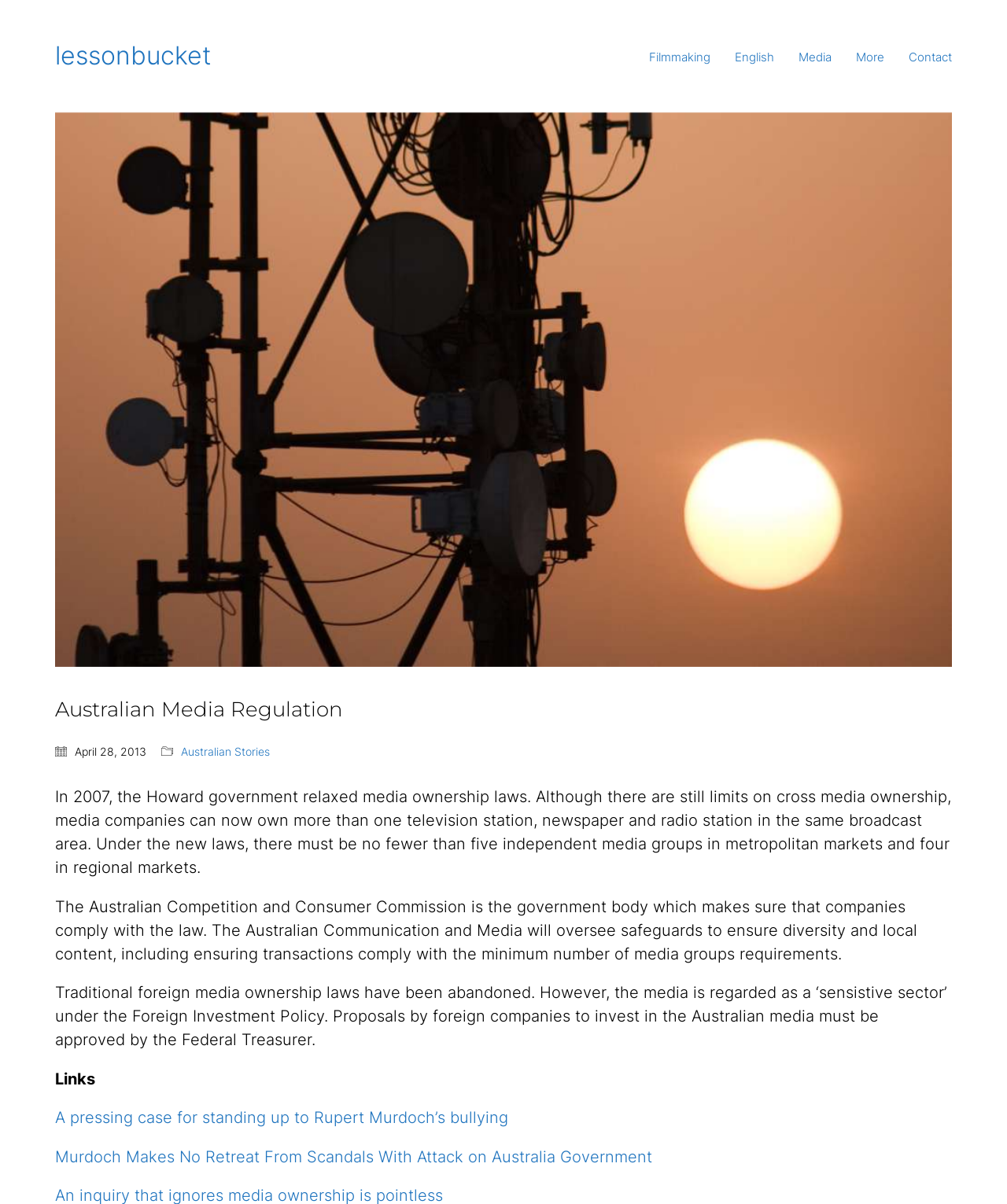Identify the bounding box for the described UI element: "lessonbucket".

[0.055, 0.033, 0.209, 0.061]